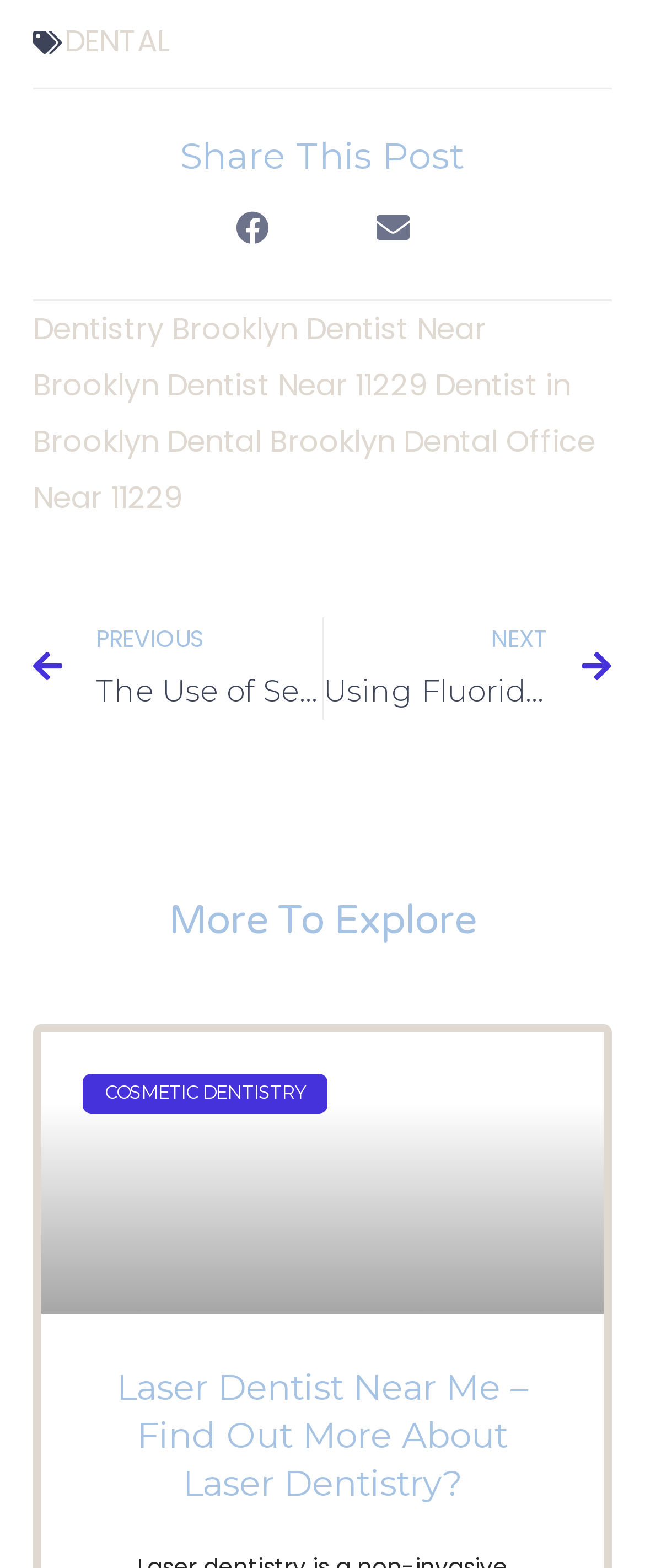Pinpoint the bounding box coordinates of the clickable area needed to execute the instruction: "Read more about 'Laser Dentist Near Me'". The coordinates should be specified as four float numbers between 0 and 1, i.e., [left, top, right, bottom].

[0.181, 0.871, 0.819, 0.959]